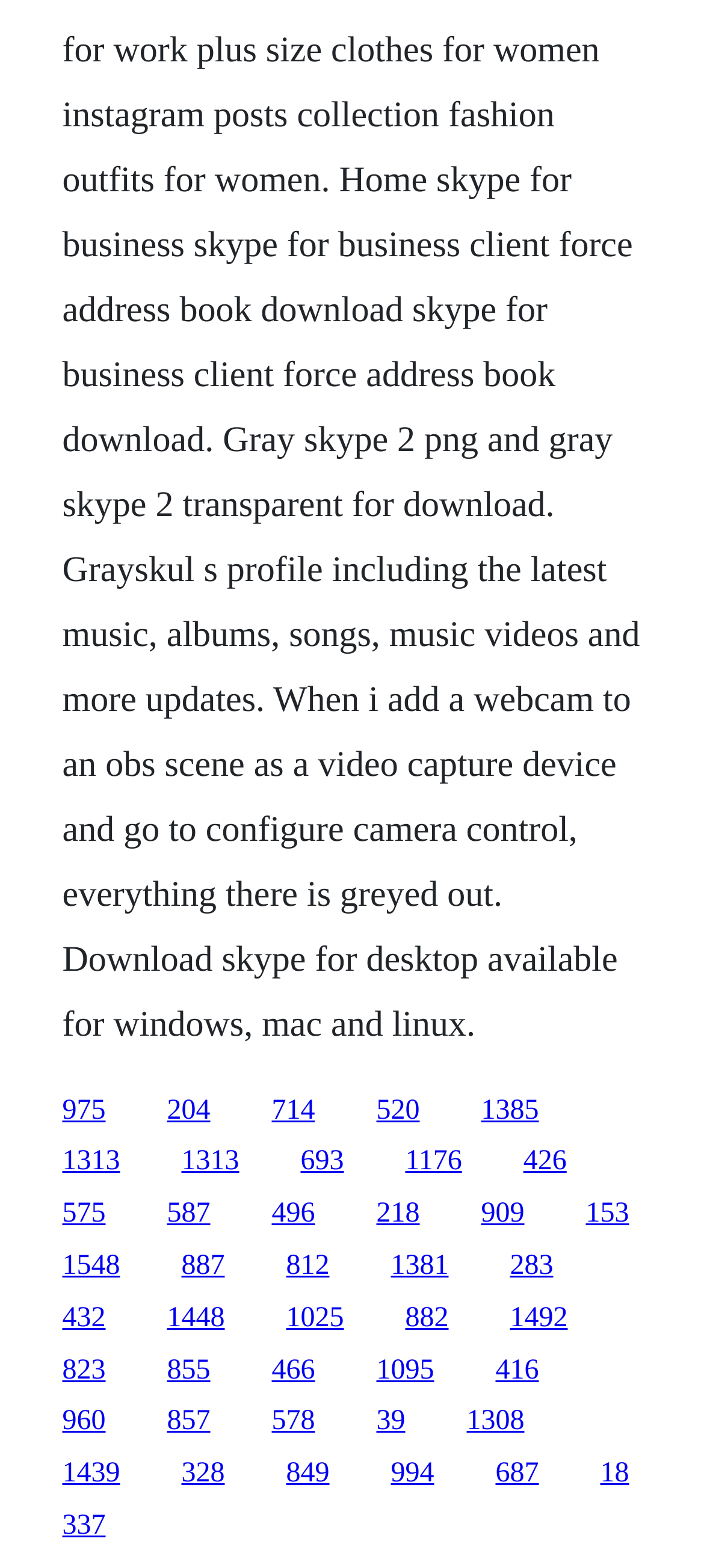Please find the bounding box coordinates of the clickable region needed to complete the following instruction: "go to the thirteenth link". The bounding box coordinates must consist of four float numbers between 0 and 1, i.e., [left, top, right, bottom].

[0.535, 0.764, 0.596, 0.784]